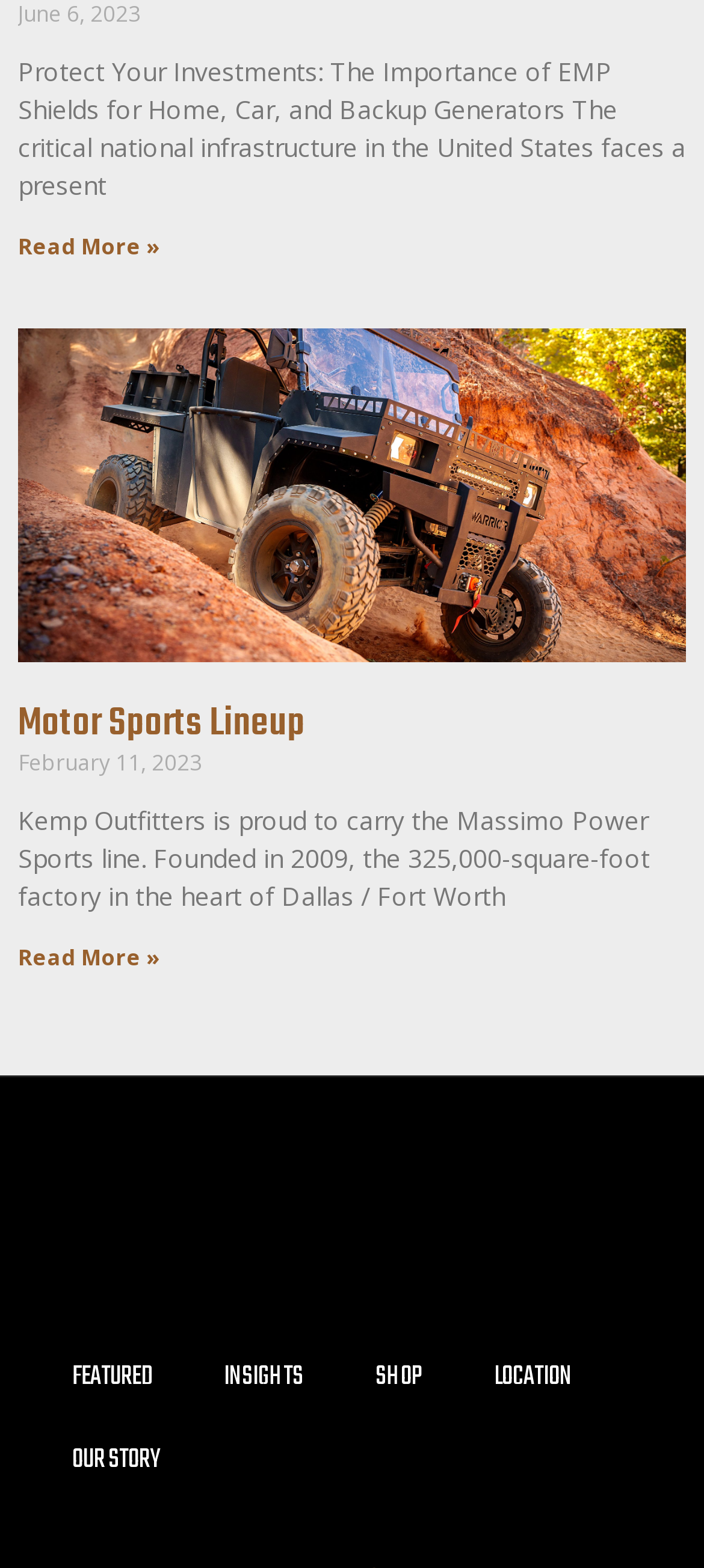Locate the bounding box coordinates of the clickable element to fulfill the following instruction: "Read more about The Department of Homeland Security is talking about EMPs, why aren’t we?". Provide the coordinates as four float numbers between 0 and 1 in the format [left, top, right, bottom].

[0.026, 0.147, 0.228, 0.166]